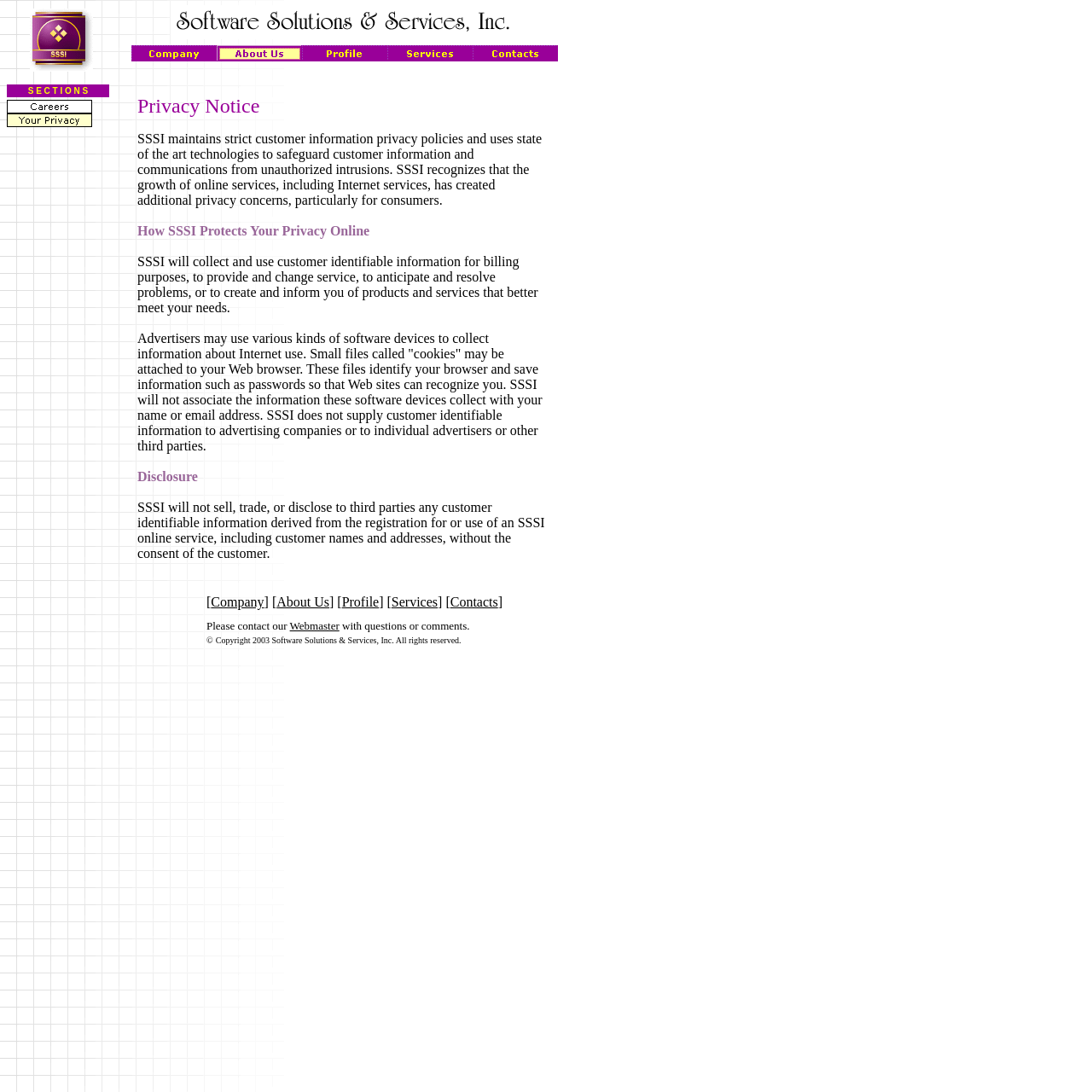Refer to the image and provide a thorough answer to this question:
Does SSSI supply customer information to third parties?

According to the webpage, SSSI does not supply customer identifiable information to advertising companies or to individual advertisers or other third parties, and will not sell, trade, or disclose to third parties any customer identifiable information derived from the registration for or use of an SSSI online service, including customer names and addresses, without the consent of the customer.